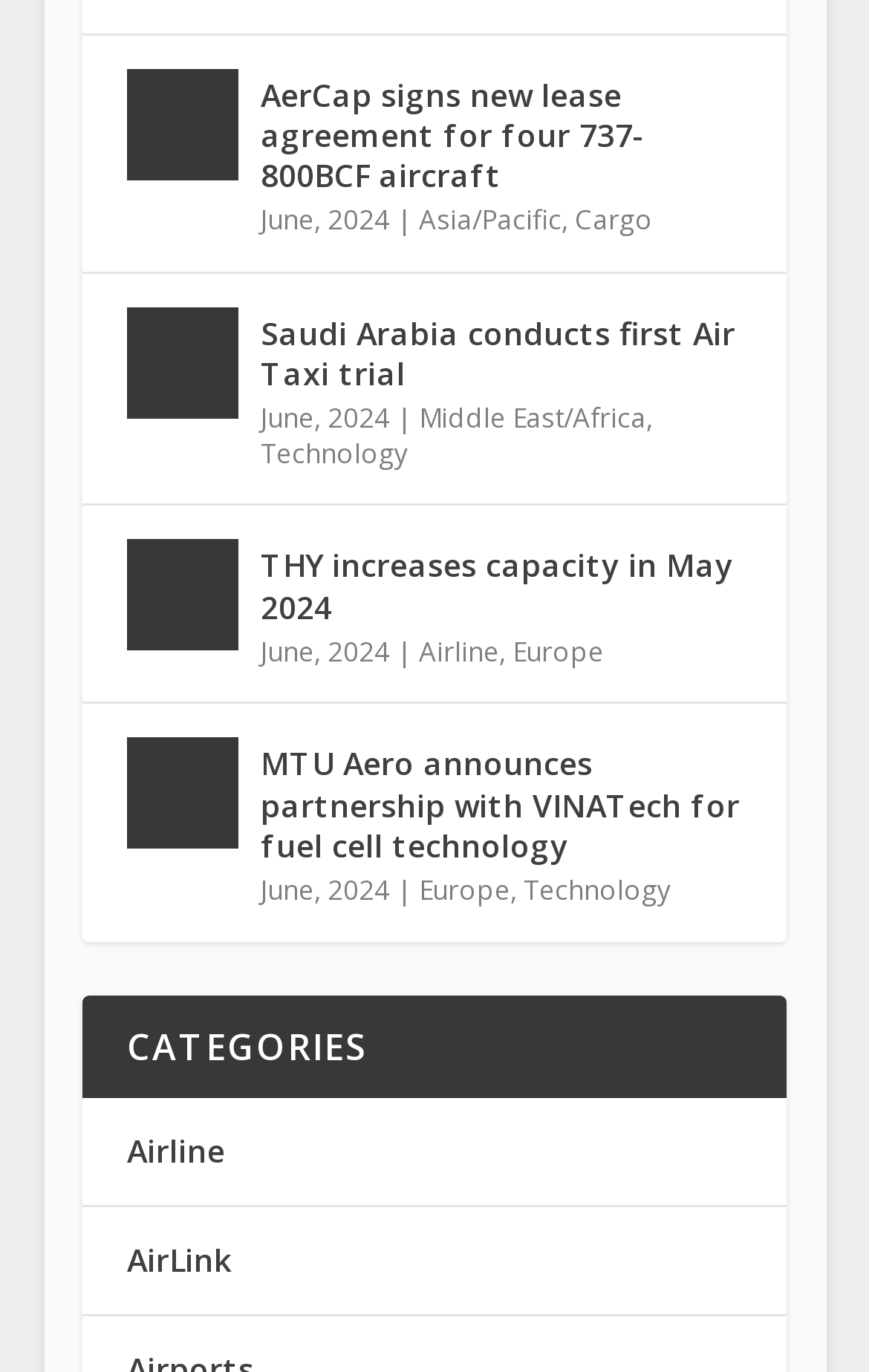Use one word or a short phrase to answer the question provided: 
What is the category listed below the news articles?

CATEGORIES